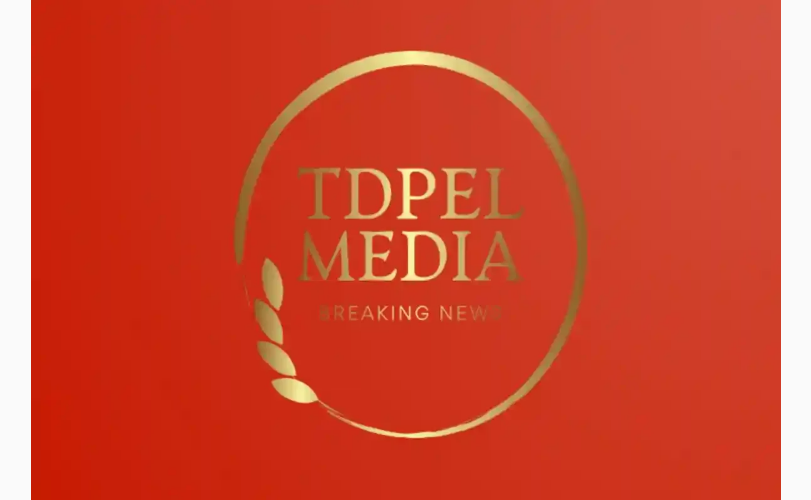What is the font color of the text 'TDPel MEDIA'?
Using the visual information, answer the question in a single word or phrase.

Gold